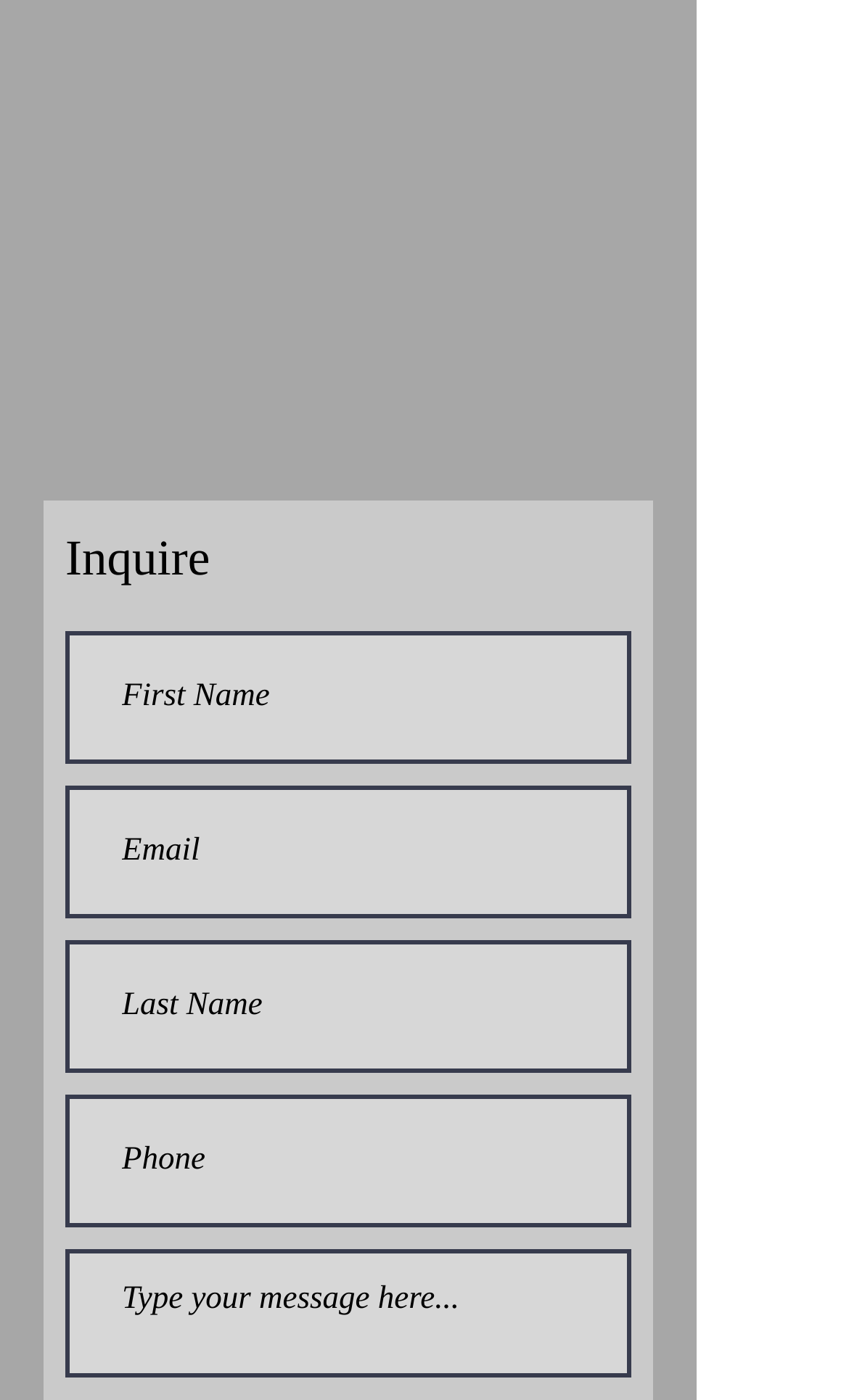How many textboxes are in the form?
Look at the image and respond with a one-word or short-phrase answer.

5